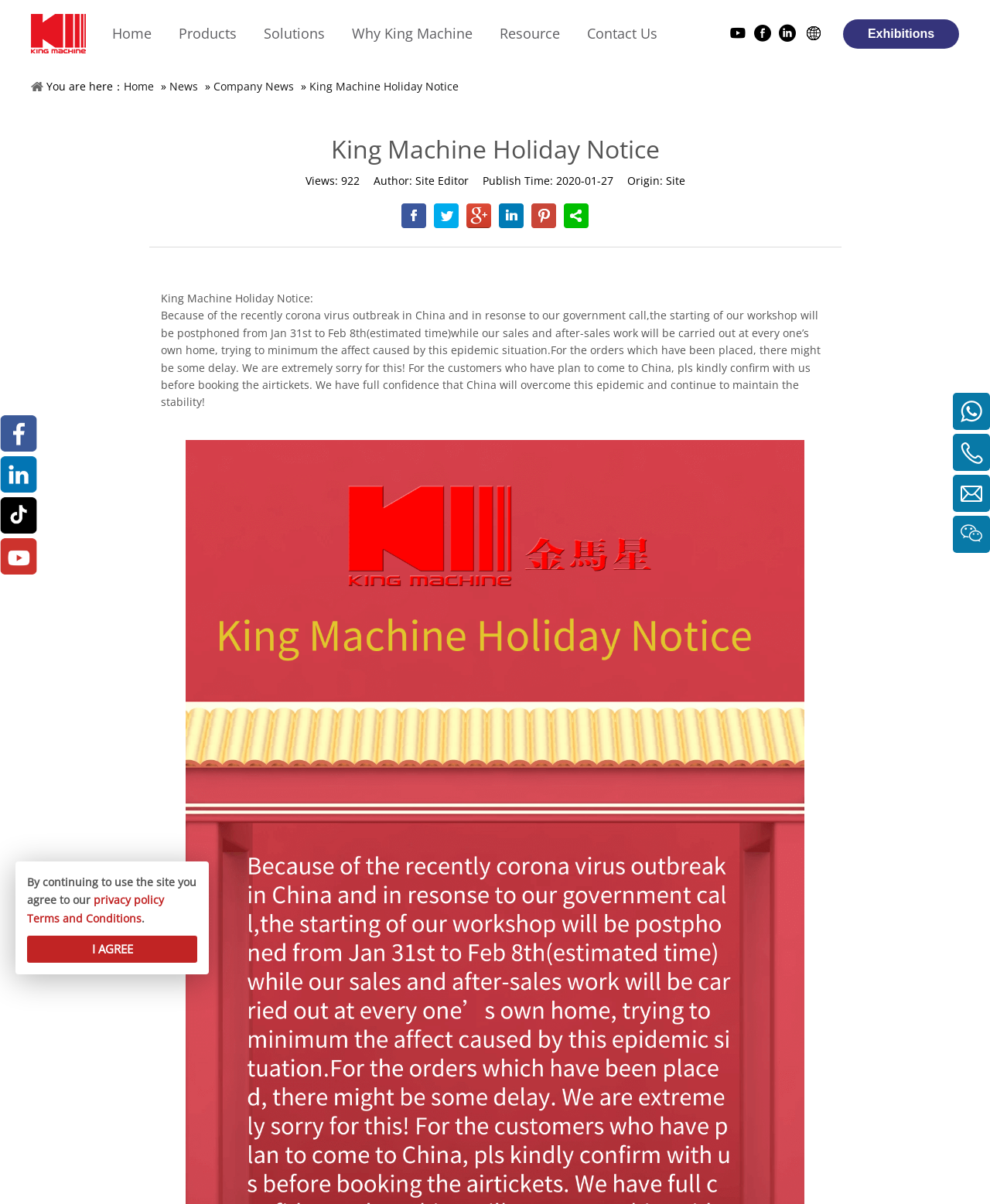Based on the element description, predict the bounding box coordinates (top-left x, top-left y, bottom-right x, bottom-right y) for the UI element in the screenshot: Official Notices

None